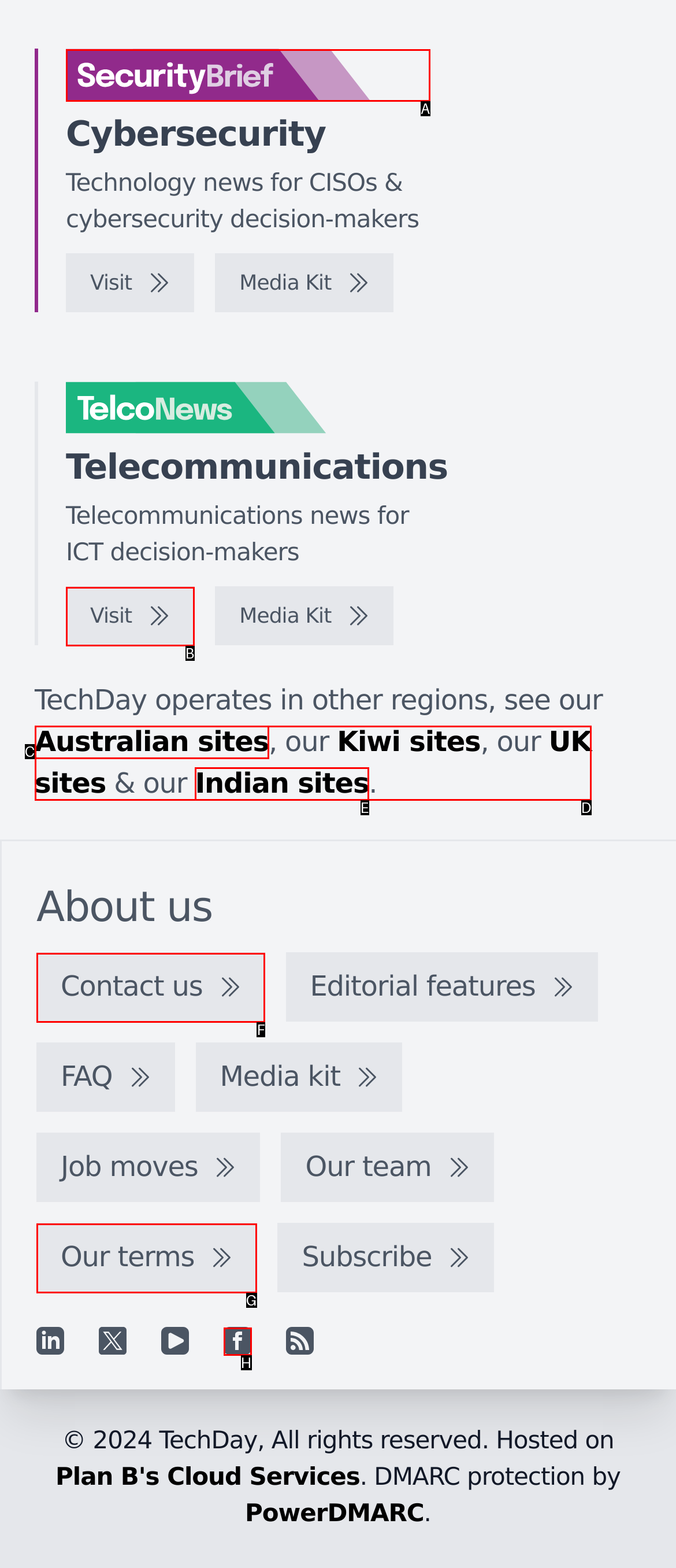Determine which UI element I need to click to achieve the following task: Contact us Provide your answer as the letter of the selected option.

F